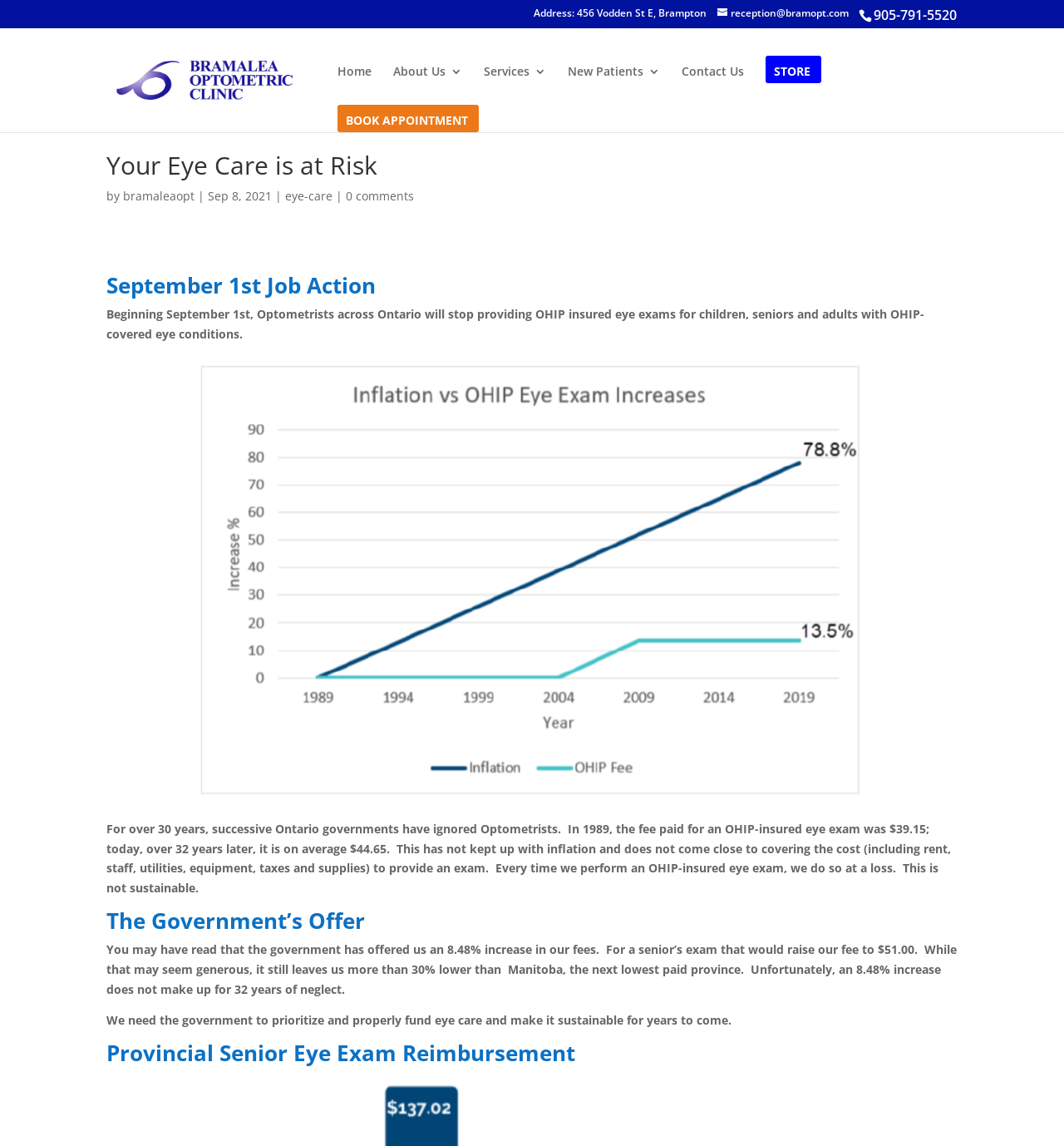What is the topic of the latest article?
Respond to the question with a well-detailed and thorough answer.

I looked at the heading elements and found that the latest article has a heading 'Your Eye Care is at Risk' which suggests that the topic of the article is related to eye care. Additionally, the link 'eye-care' is also present in the article, further supporting this conclusion.